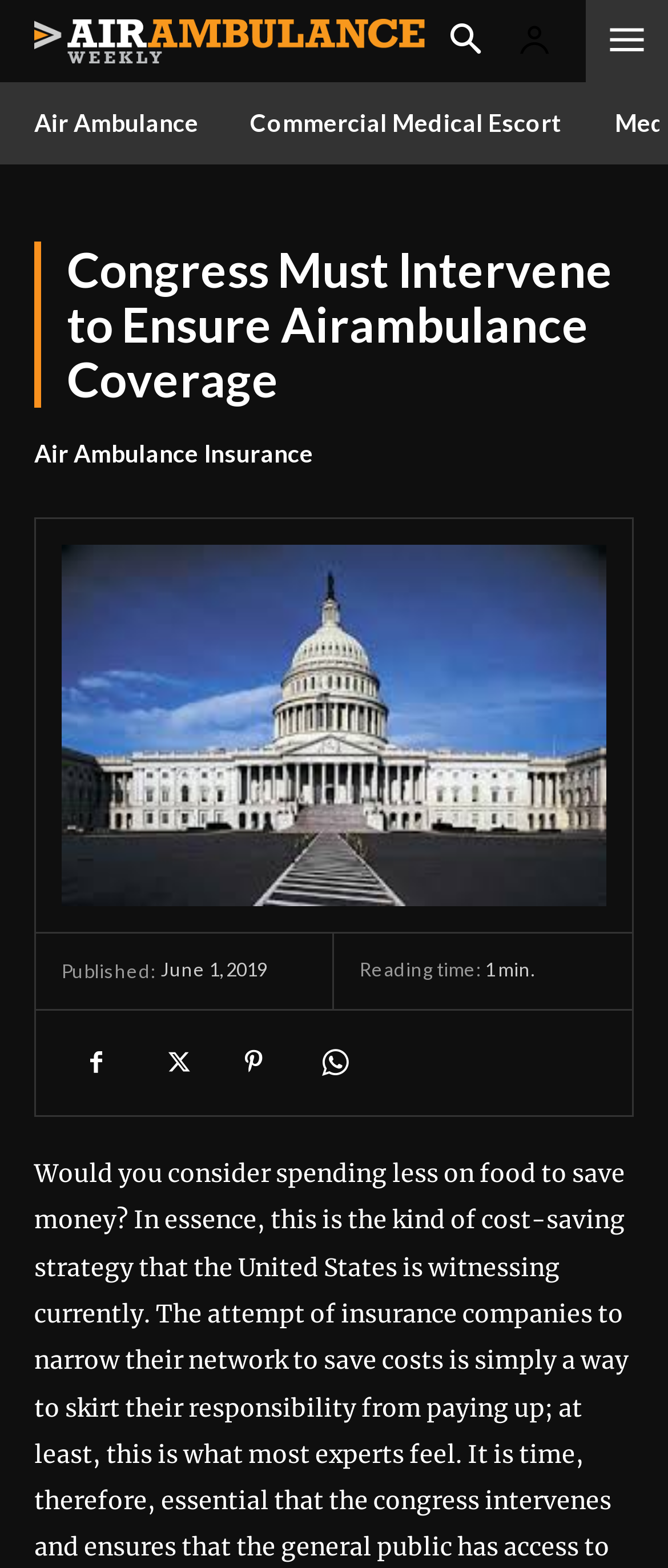Please provide a brief answer to the following inquiry using a single word or phrase:
What is the reading time of the article?

min